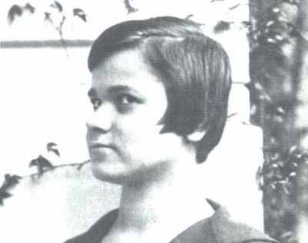Give a thorough description of the image, including any visible elements and their relationships.

This image features Eleonore Zugun, often referred to as the "Poltergeist Girl," captured during the 1926 investigation by Harry Price. The photograph showcases her profile, highlighting her short hair and a contemplative expression. Eleonore gained notoriety for her association with poltergeist phenomena, which intrigued Price and led him to observe her experiences of apparent supernatural occurrences. This image is reproduced from "The Unexplained" magazine, providing a glimpse into her life during a period marked by mysterious events that challenged conventional understandings of the paranormal.